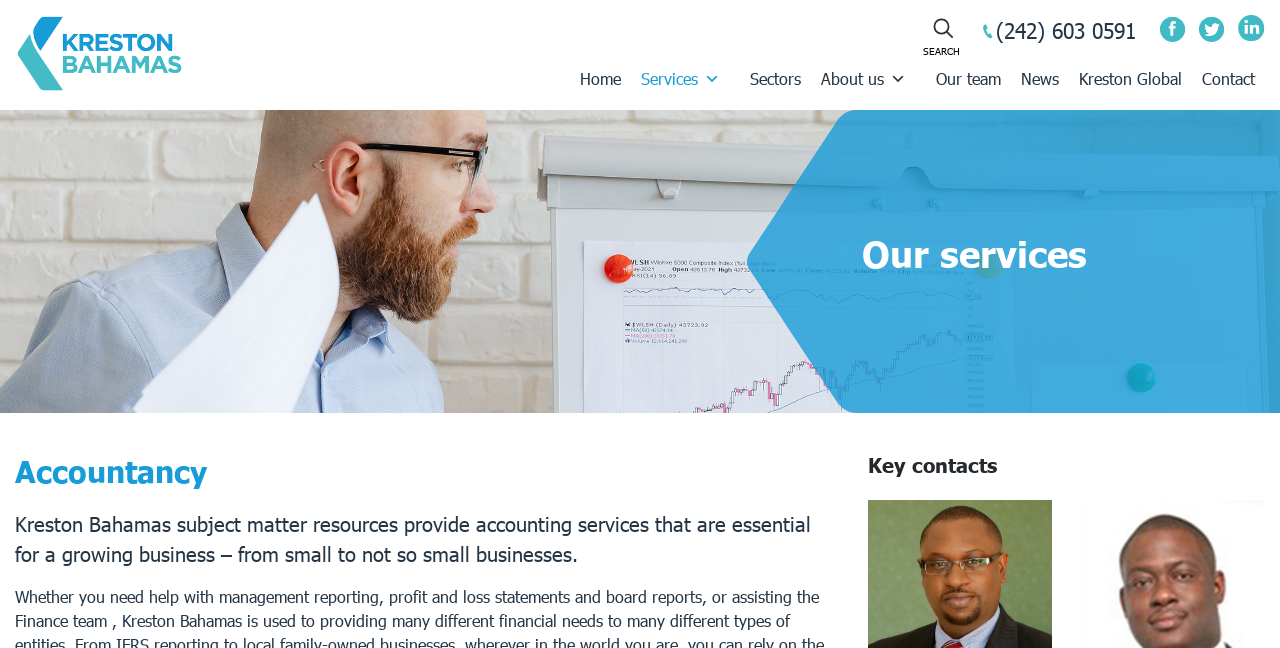Predict the bounding box coordinates of the area that should be clicked to accomplish the following instruction: "Search for something". The bounding box coordinates should consist of four float numbers between 0 and 1, i.e., [left, top, right, bottom].

[0.716, 0.023, 0.75, 0.091]